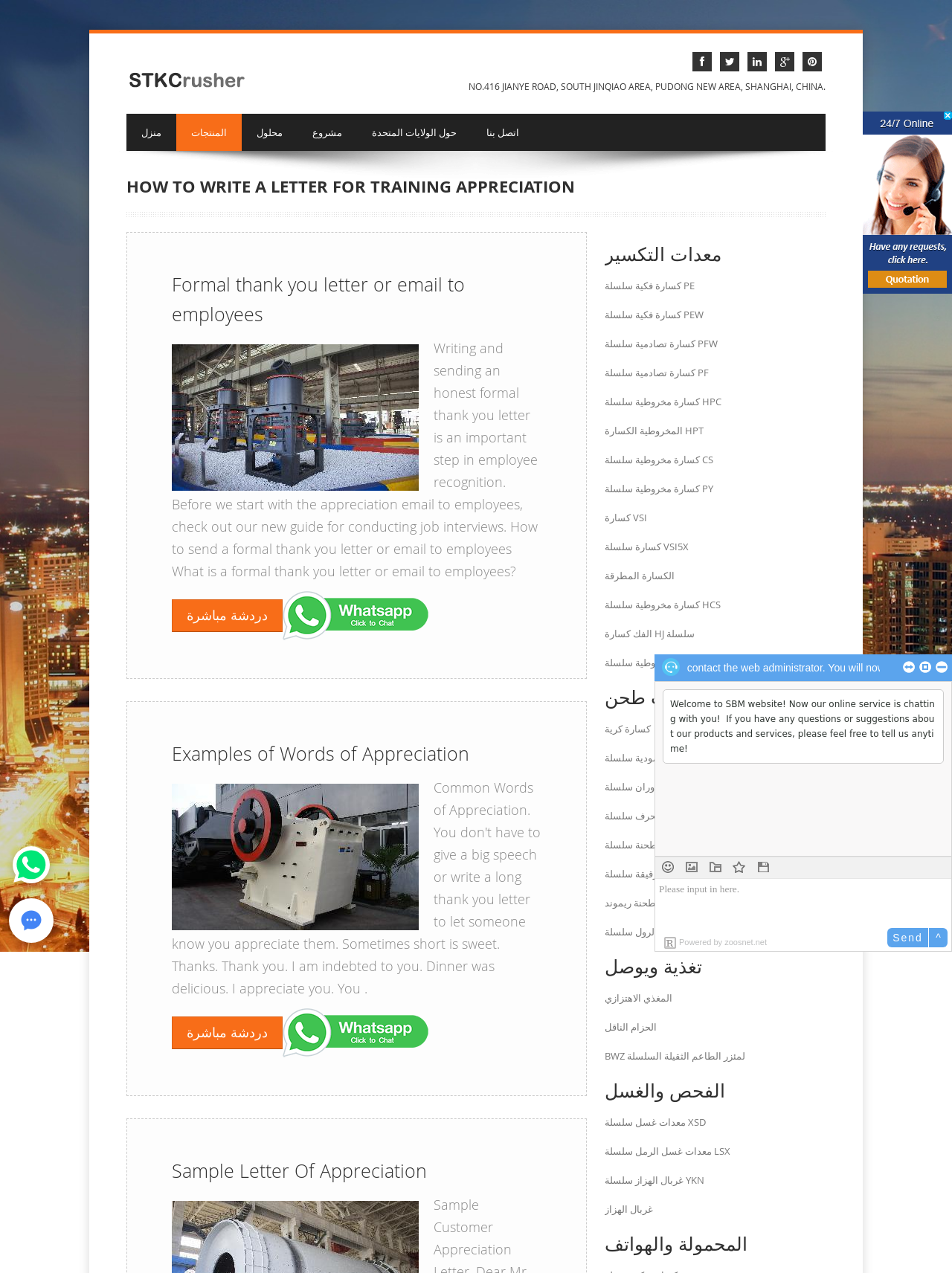Describe all the key features of the webpage in detail.

This webpage is about "How to Write a Letter for Training Appreciation". At the top, there is a heading "STKC" with an image next to it. Below that, there is a static text displaying the company's address. 

On the top navigation bar, there are several links, including "منزل" (home), "المنتجات" (products), "محلول" (solution), "مشروع" (project), "حول الولايات المتحدة" (about us), and "اتصل بنا" (contact us).

The main content of the webpage is divided into several sections. The first section has a heading "HOW TO WRITE A LETTER FOR TRAINING APPRECIATION" and an image below it. The second section has a heading "Formal thank you letter or email to employees" with an image and a paragraph of text explaining the importance of writing a formal thank you letter to employees. There are also two links, "دردشة مباشرة" (live chat) and an empty link with an image.

The third section has a heading "Examples of Words of Appreciation" with an image and two links, "دردشة مباشرة" (live chat) and an empty link with an image. The fourth section has a heading "Sample Letter Of Appreciation".

On the right side of the webpage, there are several sections with headings "معدات التكسير" (crushing equipment), "معدات طحن" (grinding equipment), "تغذية ويوصل" (feeding and conveying), "الفحص والغسل" (screening and washing), and "المحمولة والهواتف" (mobile and fixed crushers). Each section has several links to different types of equipment.

At the bottom of the webpage, there is an image with a message "If you have any question, please click here for live help." There are also several social media links and a button with an image. Finally, there is an iframe at the bottom right corner of the webpage.